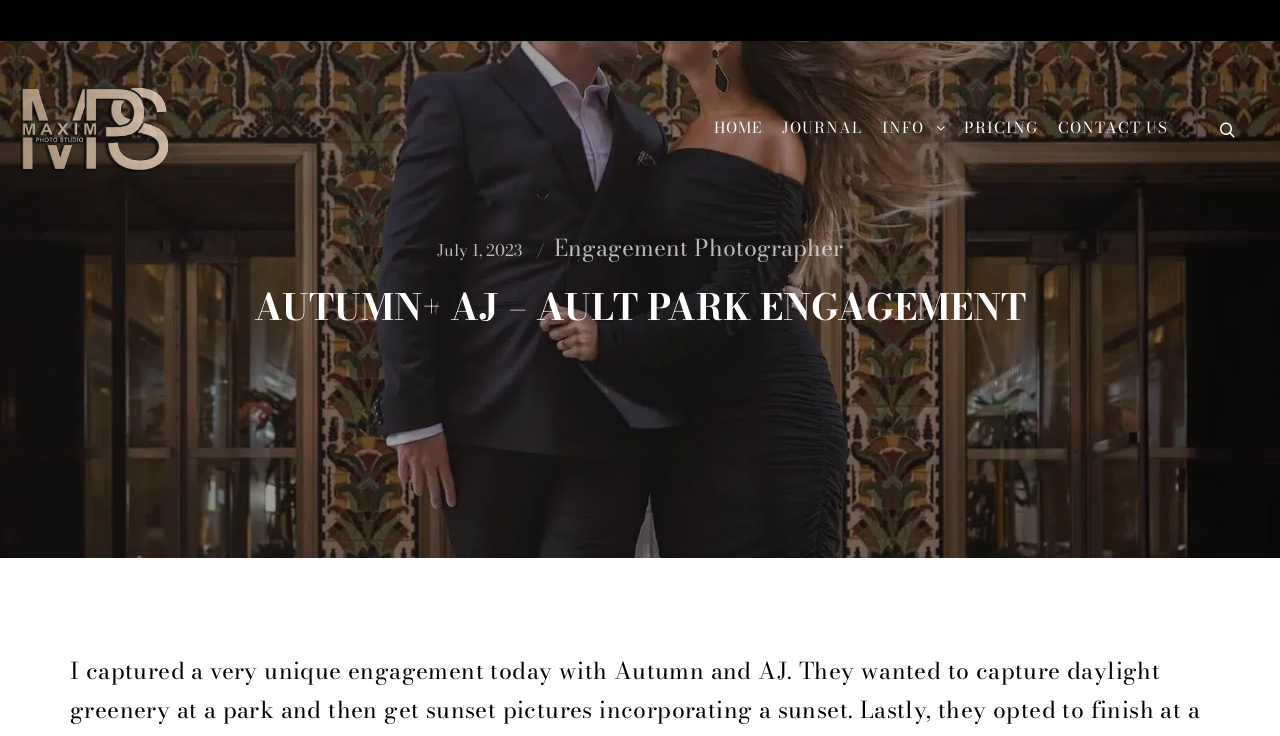Indicate the bounding box coordinates of the clickable region to achieve the following instruction: "search for something."

[0.945, 0.16, 0.973, 0.195]